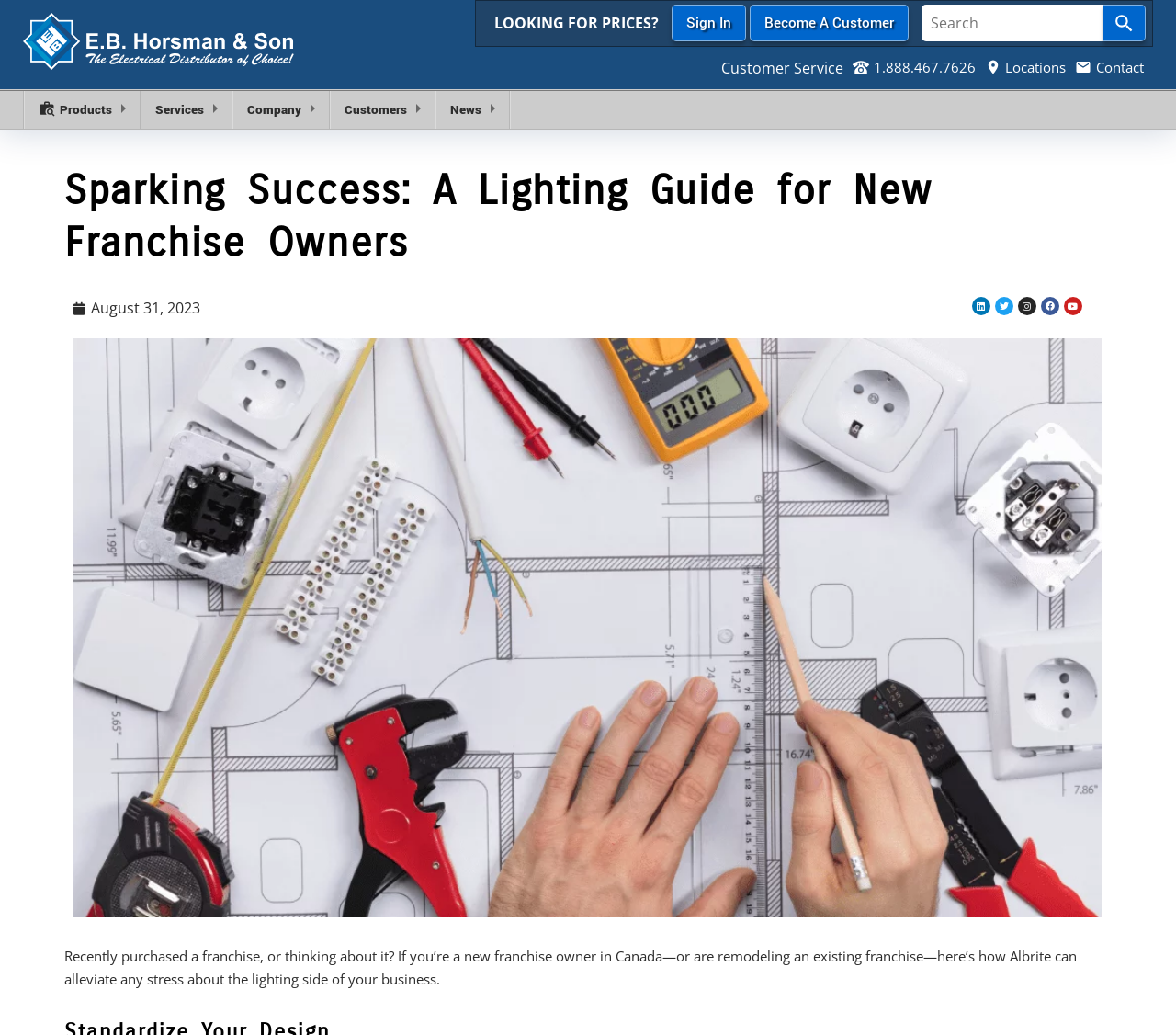Give a complete and precise description of the webpage's appearance.

The webpage is about Albrite Lighting, a company that helps new franchise owners in Canada with their lighting needs. At the top left, there is a logo image and a link. Below the logo, there is a heading that reads "Sparking Success: A Lighting Guide for New Franchise Owners". 

On the top right, there are several links and a search bar. The links include "Sign In", "Become A Customer", and "Customer Service" with a phone number and location links below it. The search bar has a button on the right side.

Below the top section, there is a navigation menu with links to "Products", "Services", "Company", "Customers", and "News". 

In the main content area, there is a brief introduction to Albrite Lighting, stating that they can help alleviate stress about lighting for new franchise owners in Canada. The text is followed by a date, "August 31, 2023". 

At the bottom right, there are social media links to Linkedin, Twitter, Instagram, Facebook, and Youtube.